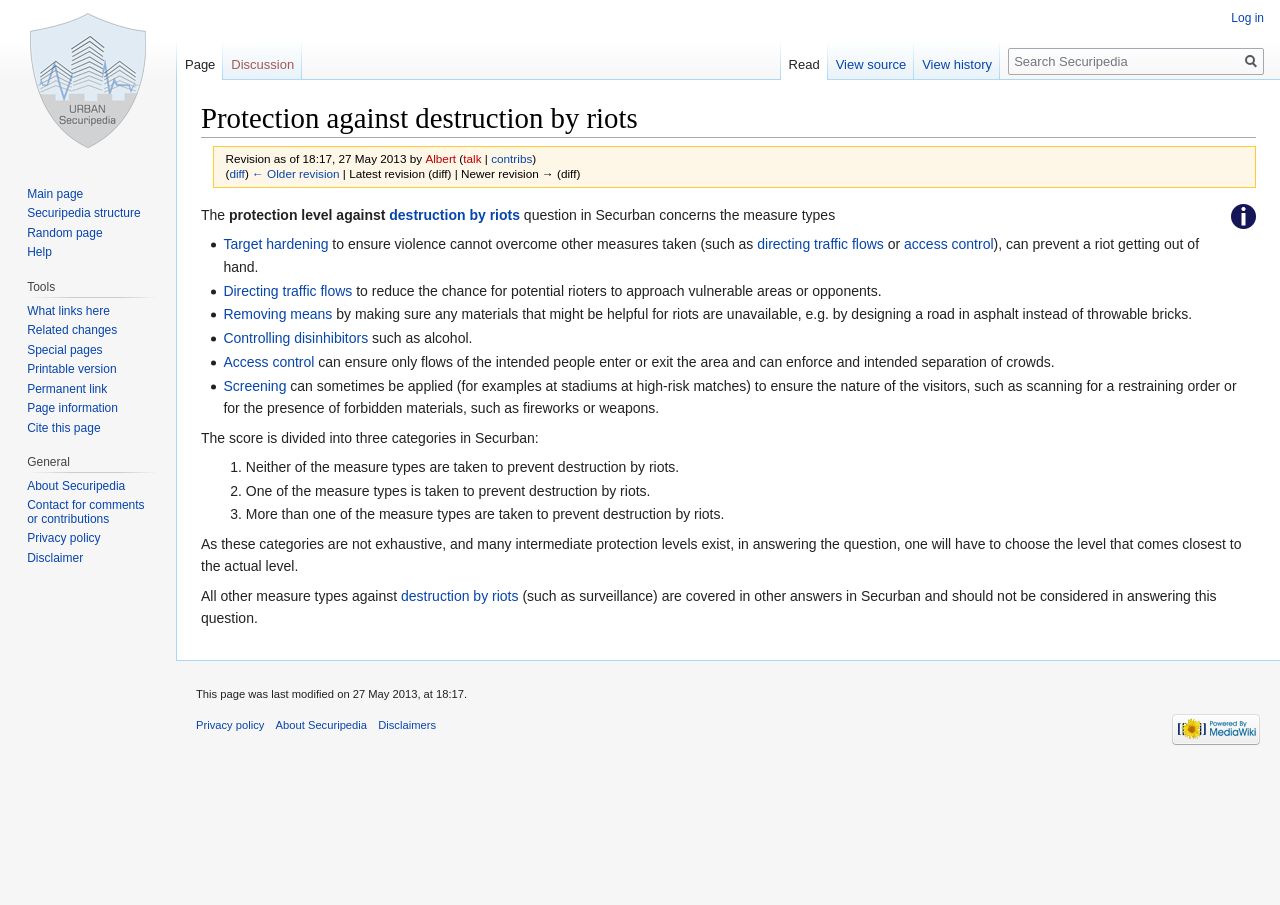Can you find the bounding box coordinates for the element that needs to be clicked to execute this instruction: "Visit the main page"? The coordinates should be given as four float numbers between 0 and 1, i.e., [left, top, right, bottom].

[0.006, 0.0, 0.131, 0.177]